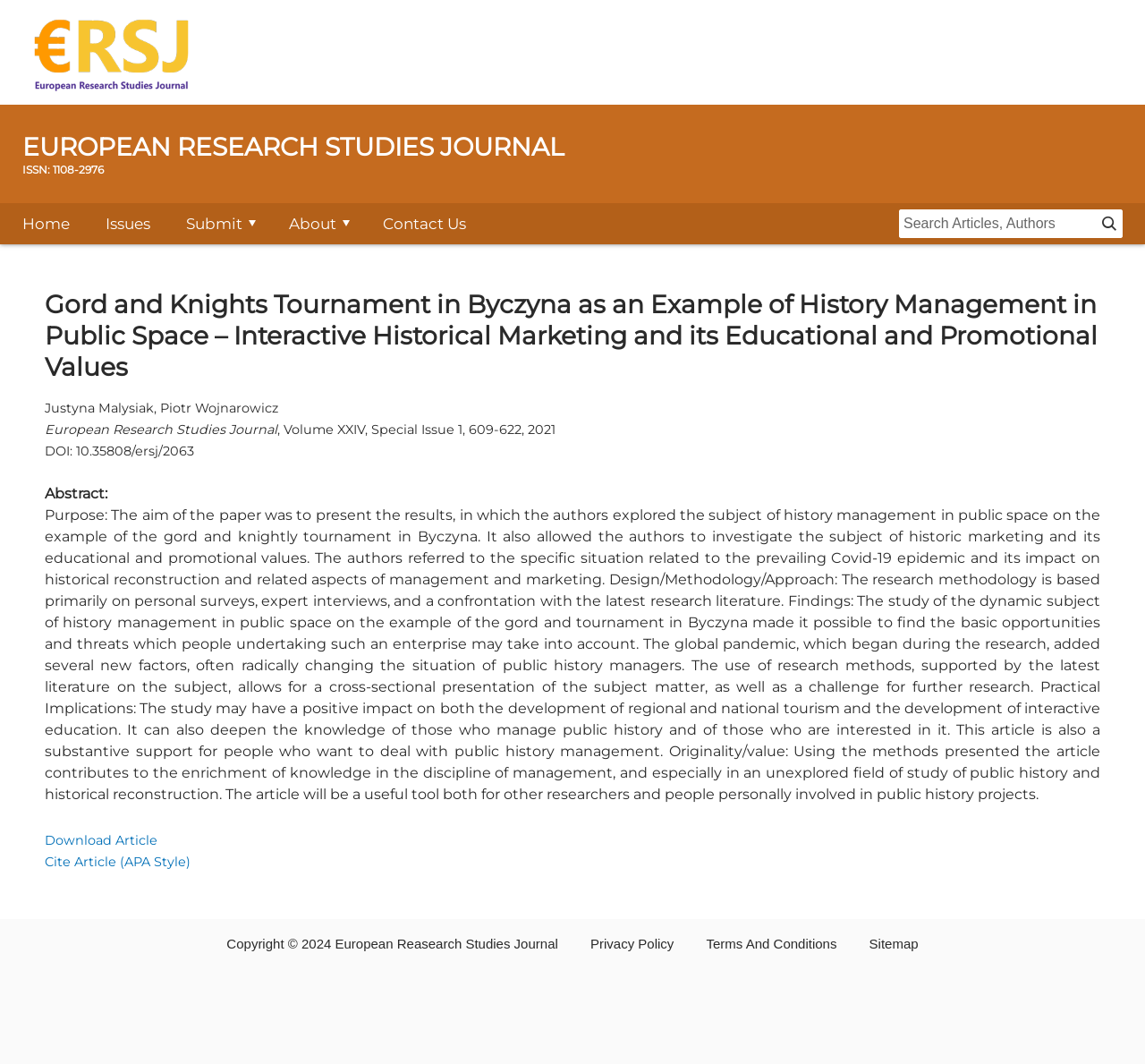Please specify the bounding box coordinates of the region to click in order to perform the following instruction: "Submit a new article".

[0.727, 0.175, 1.0, 0.214]